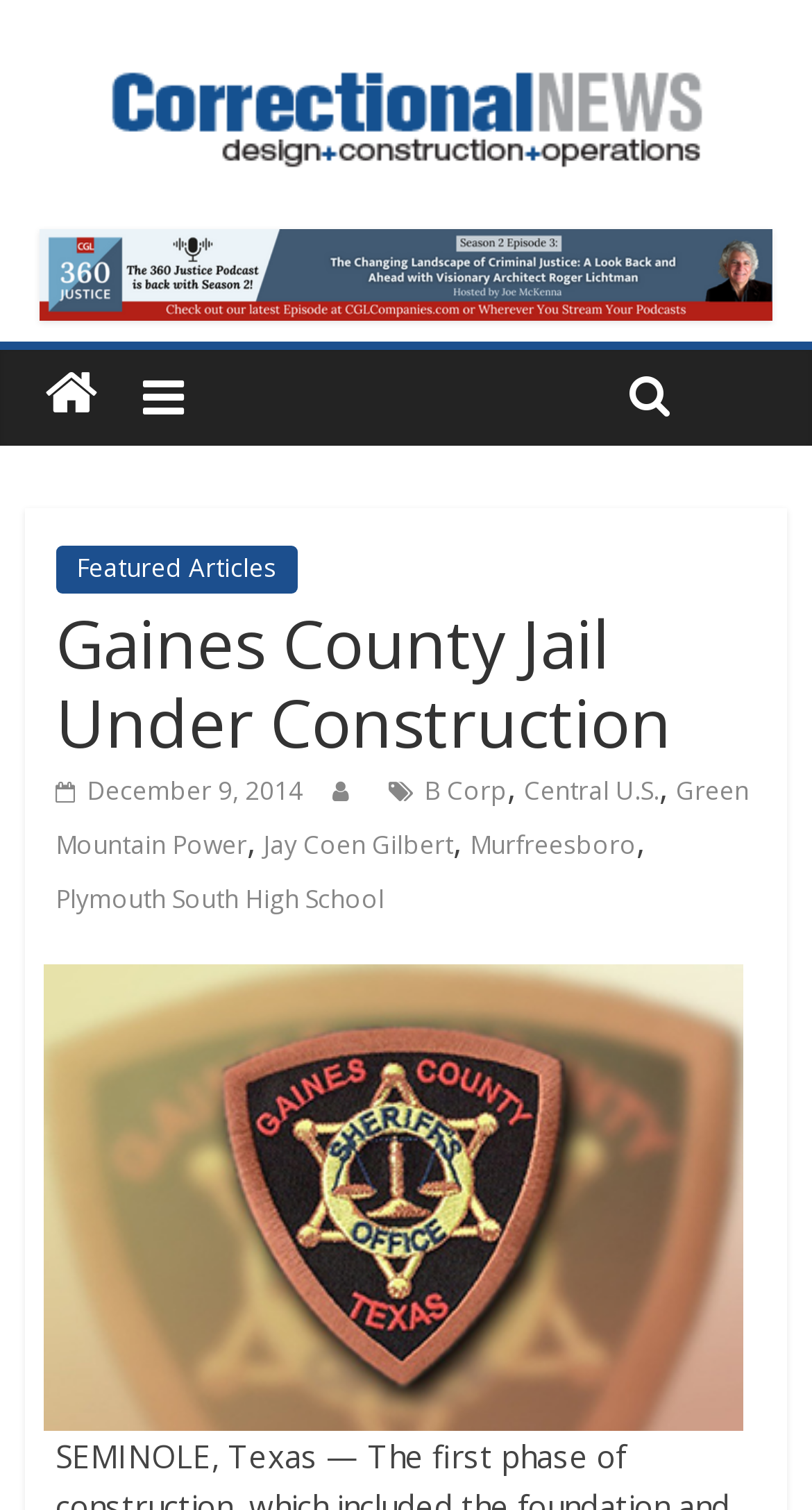Please find and report the primary heading text from the webpage.

Gaines County Jail Under Construction